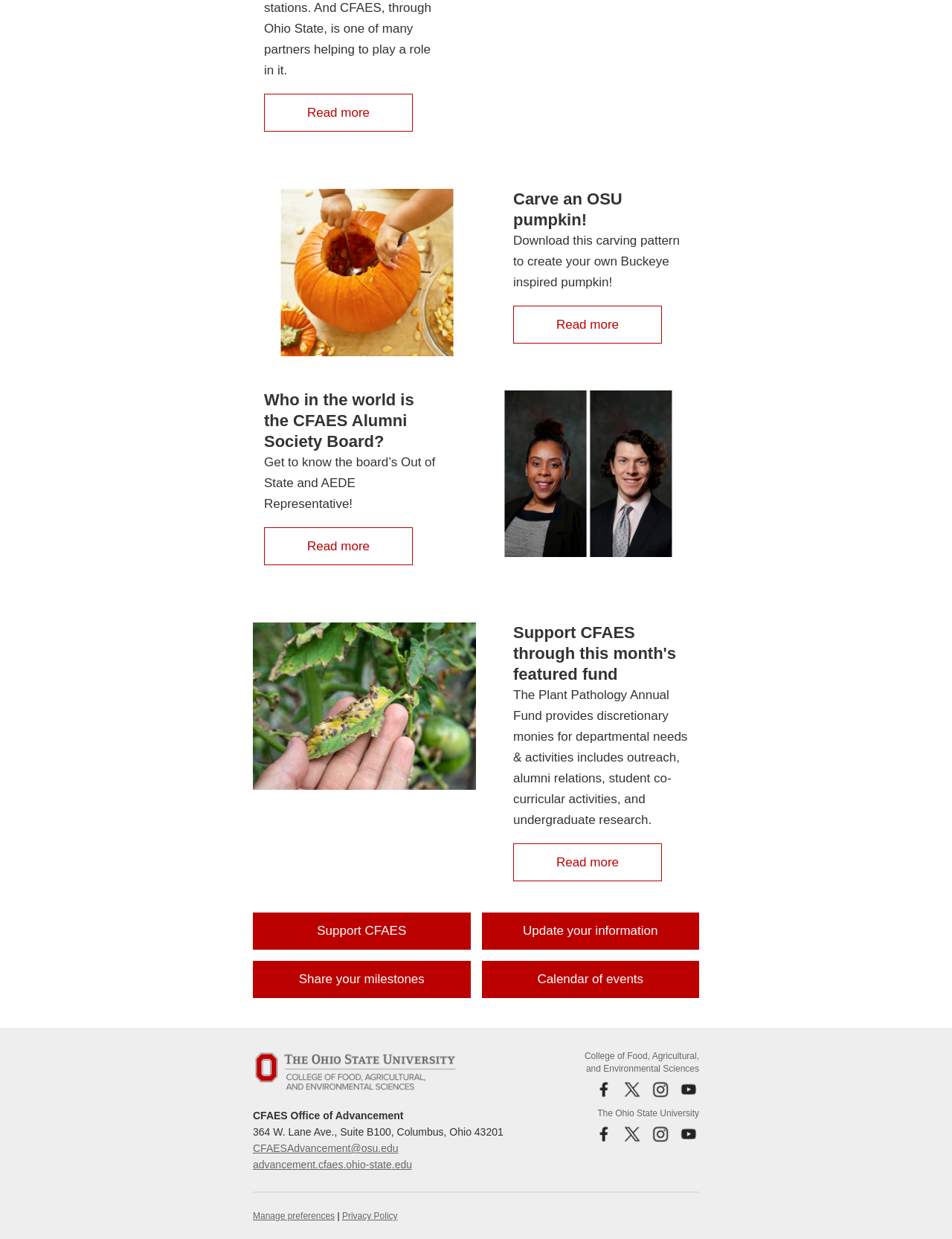Kindly provide the bounding box coordinates of the section you need to click on to fulfill the given instruction: "View writer's profile".

None